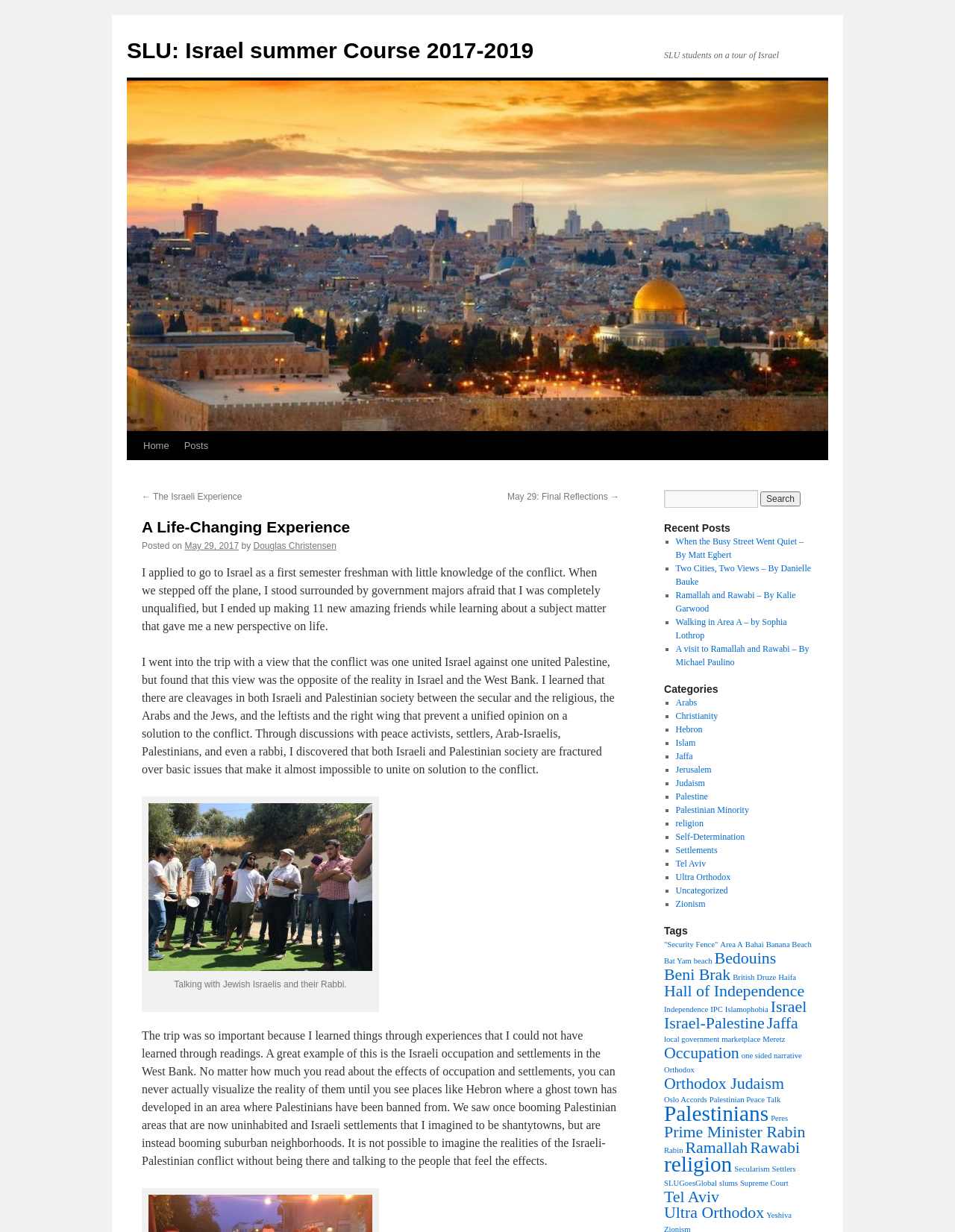How many links are there in the navigation menu?
Using the picture, provide a one-word or short phrase answer.

3